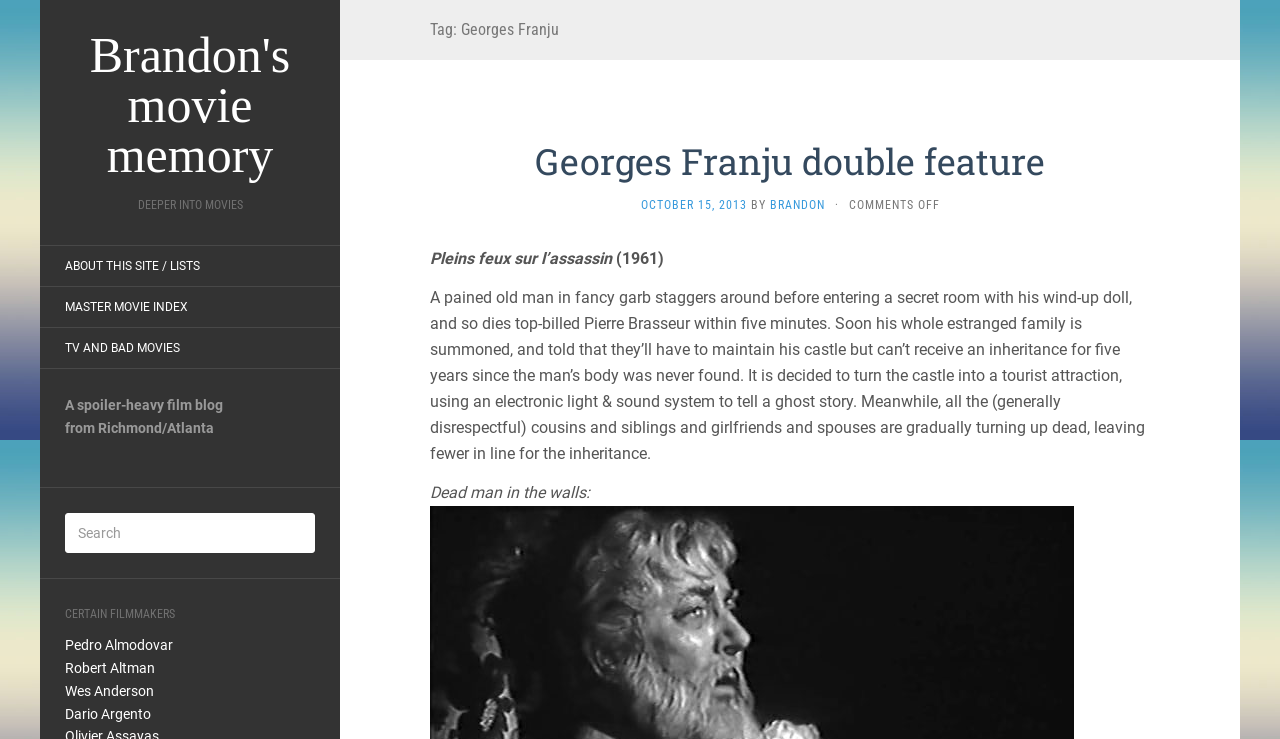Determine the bounding box coordinates of the area to click in order to meet this instruction: "Click on the link to access the Pedro Almodovar page".

[0.051, 0.862, 0.135, 0.884]